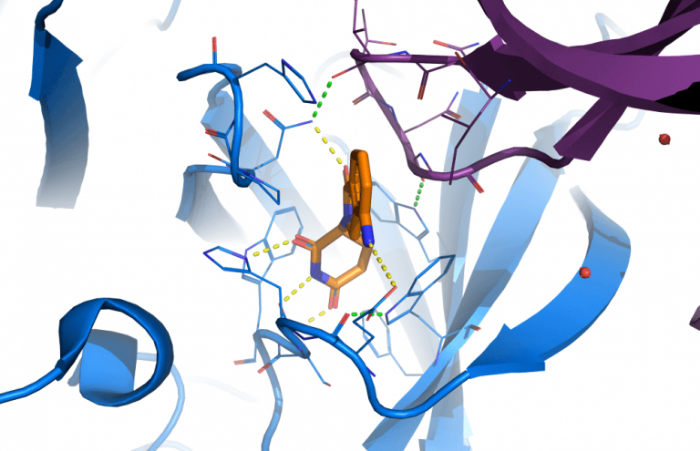Describe the scene depicted in the image with great detail.

The image presents a detailed close-up of the crystal structure of a "molecular glue" degrader complex, specifically the DDB1-CRBN complex bound to lenalidomide and CK1α. In this visualization, the intricate arrangement of molecular components is vividly depicted, showcasing the orange molecular glue structure that plays a crucial role in the interaction. Surrounding it are various blue and purple protein chains, highlighting the complex's three-dimensional architecture and the key binding interactions. This representation illustrates the significance of molecular glues in adhering closely to traditional small molecule design principles, providing insights into their potential advantages, including increased membrane permeability and efficient blood-brain barrier penetration, essential for therapeutic applications in central nervous system disorders.